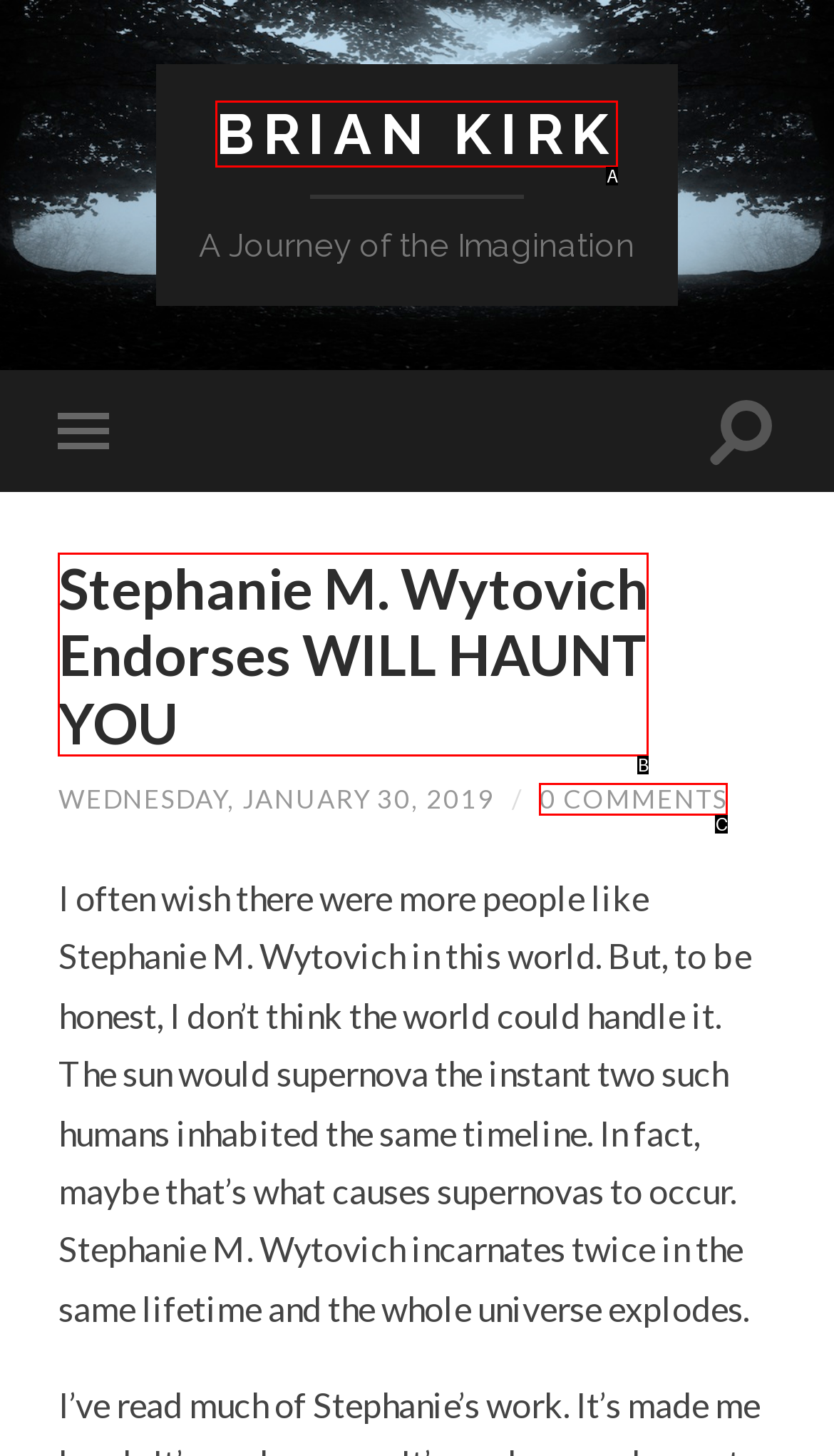Based on the description: 0 Comments, identify the matching HTML element. Reply with the letter of the correct option directly.

C